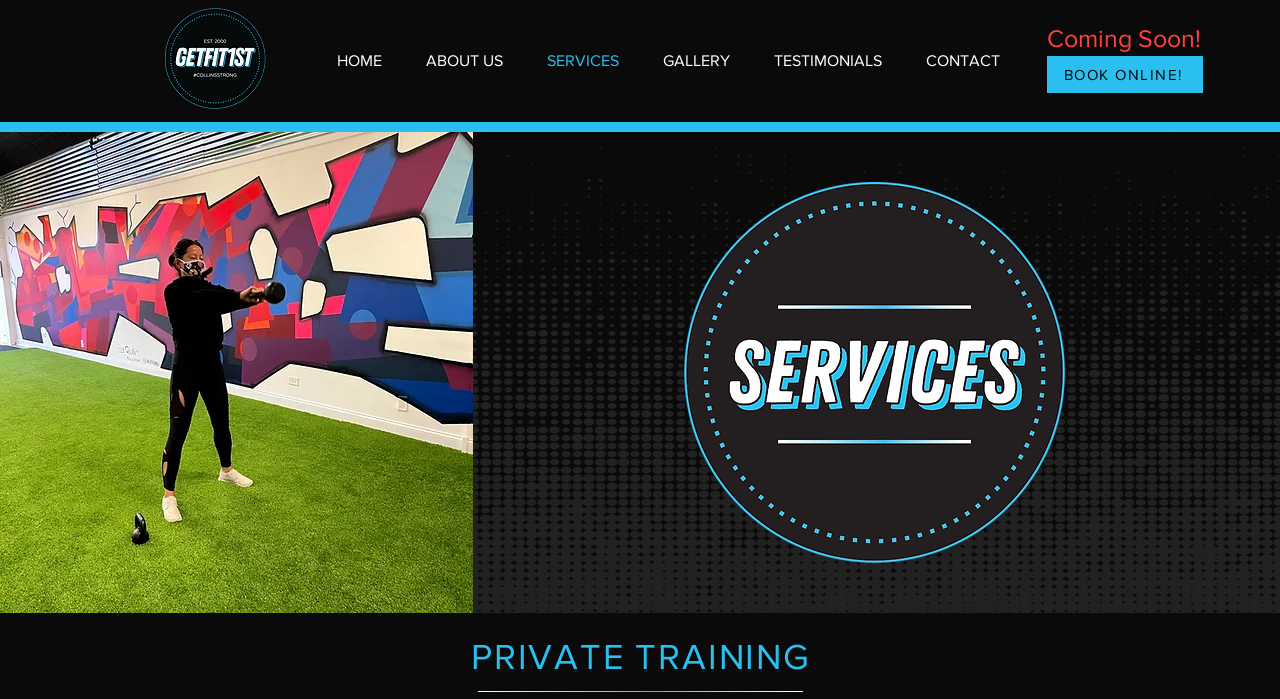Determine the bounding box for the UI element described here: "HOME".

[0.245, 0.052, 0.316, 0.123]